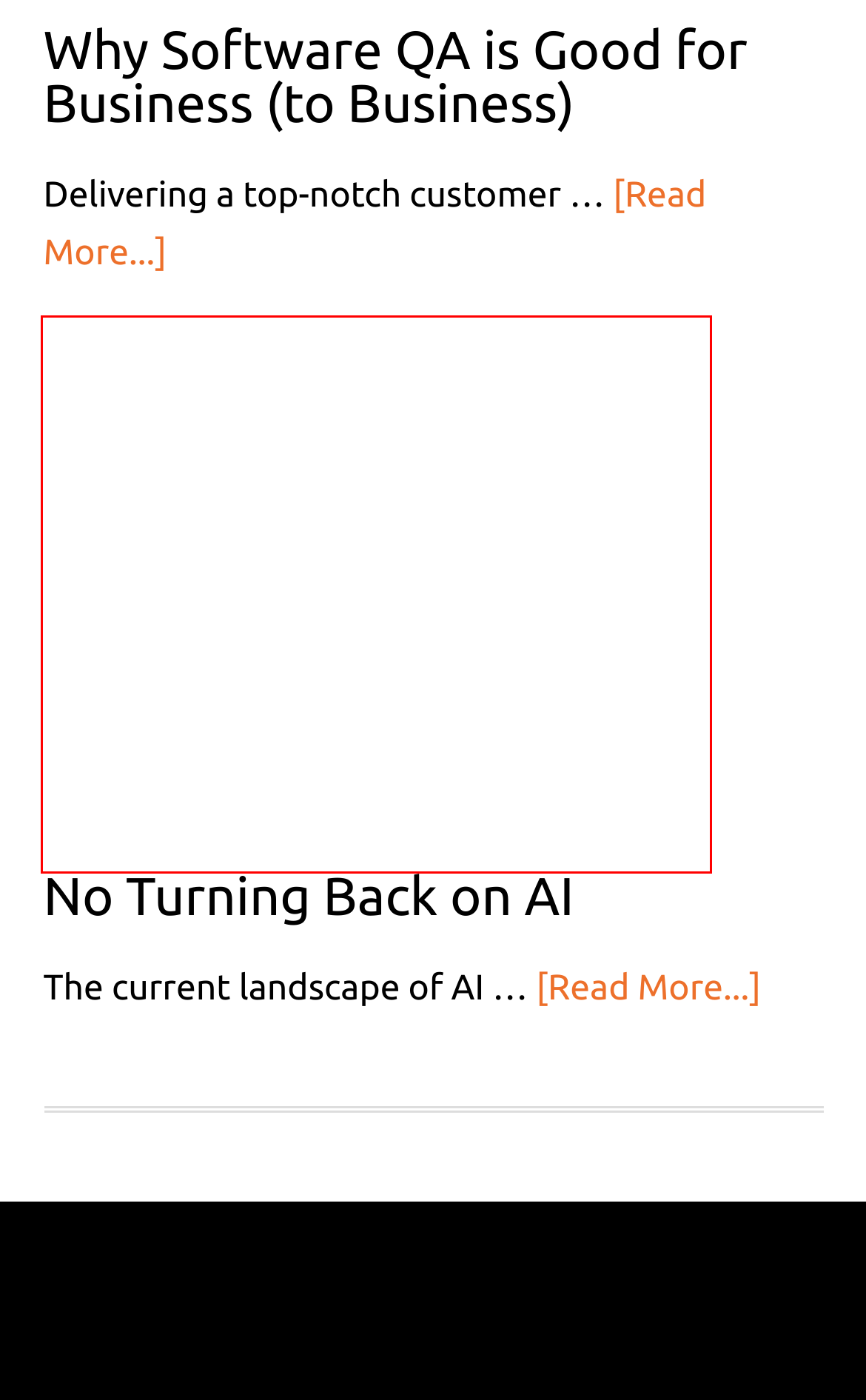Given a screenshot of a webpage featuring a red bounding box, identify the best matching webpage description for the new page after the element within the red box is clicked. Here are the options:
A. Verint TimeFlex Demo | Verint - Technology Newsroom
B. Assessing the Potential of Fractional Consulting - Technology Newsroom
C. Why Software QA is Good for Business (to Business) - Technology Newsroom
D. Privacy - Technology Newsroom
E. Terms - Technology Newsroom
F. No Turning Back on AI - Technology Newsroom
G. Please Don’t Put Me On Hold - Technology Newsroom
H. Home - Technology Newsroom

F